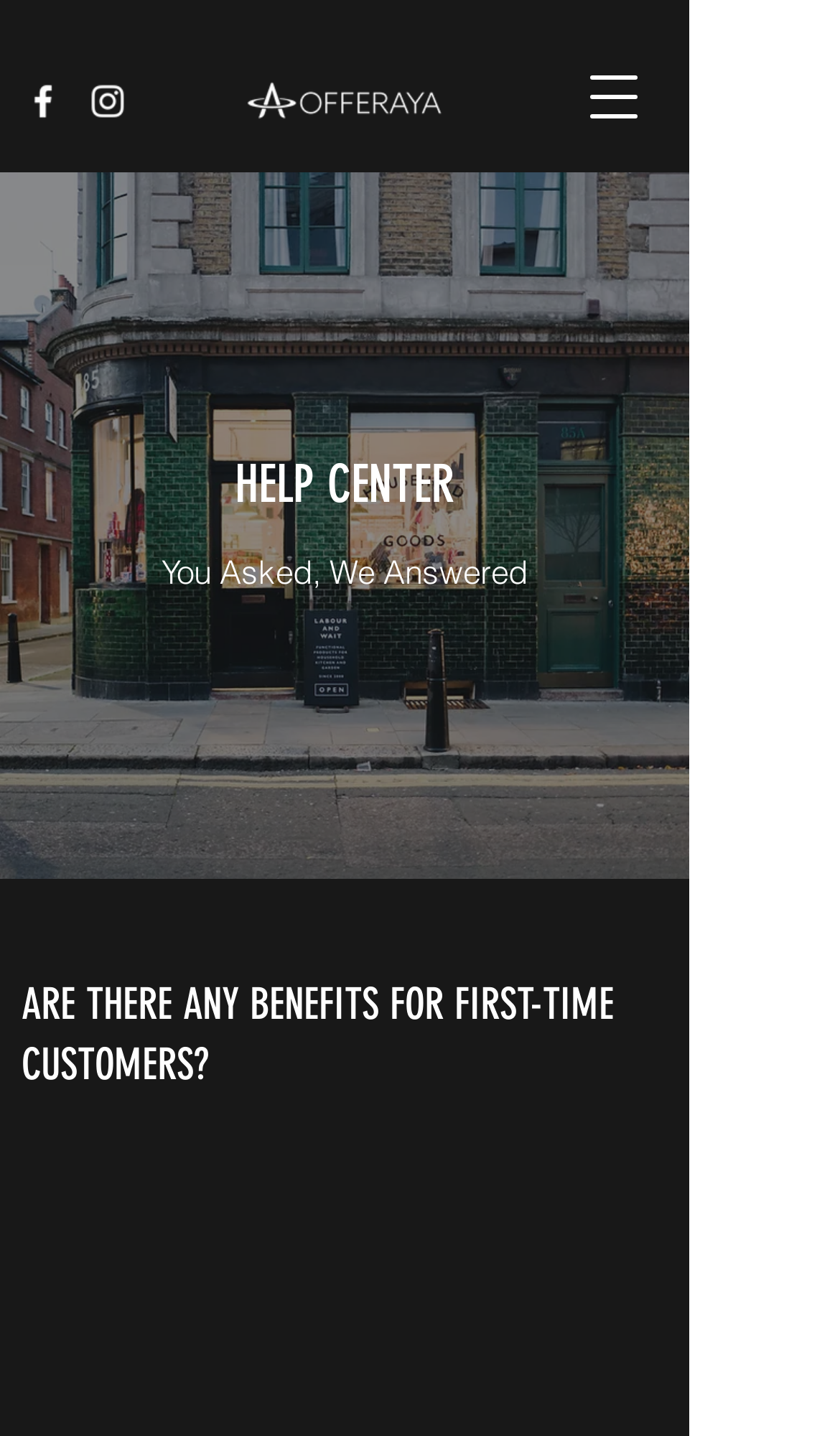Explain in detail what you observe on this webpage.

The webpage is a FAQ page for OFFERAYA, with a prominent logo at the top center, accompanied by a navigation menu button on the top right. Below the logo, there is a social bar with links to Facebook and Instagram, each represented by an icon. 

On the top left, there is a large image that spans almost the entire width of the page, likely a store front or a banner. 

The main content of the page is divided into sections, with a heading "HELP CENTER" at the top. Below this heading, there is a subheading "You Asked, We Answered" in the middle of the page. 

Further down, there is another heading "ARE THERE ANY BENEFITS FOR FIRST-TIME CUSTOMERS?" which suggests that the page contains a list of frequently asked questions and answers related to OFFERAYA's services.